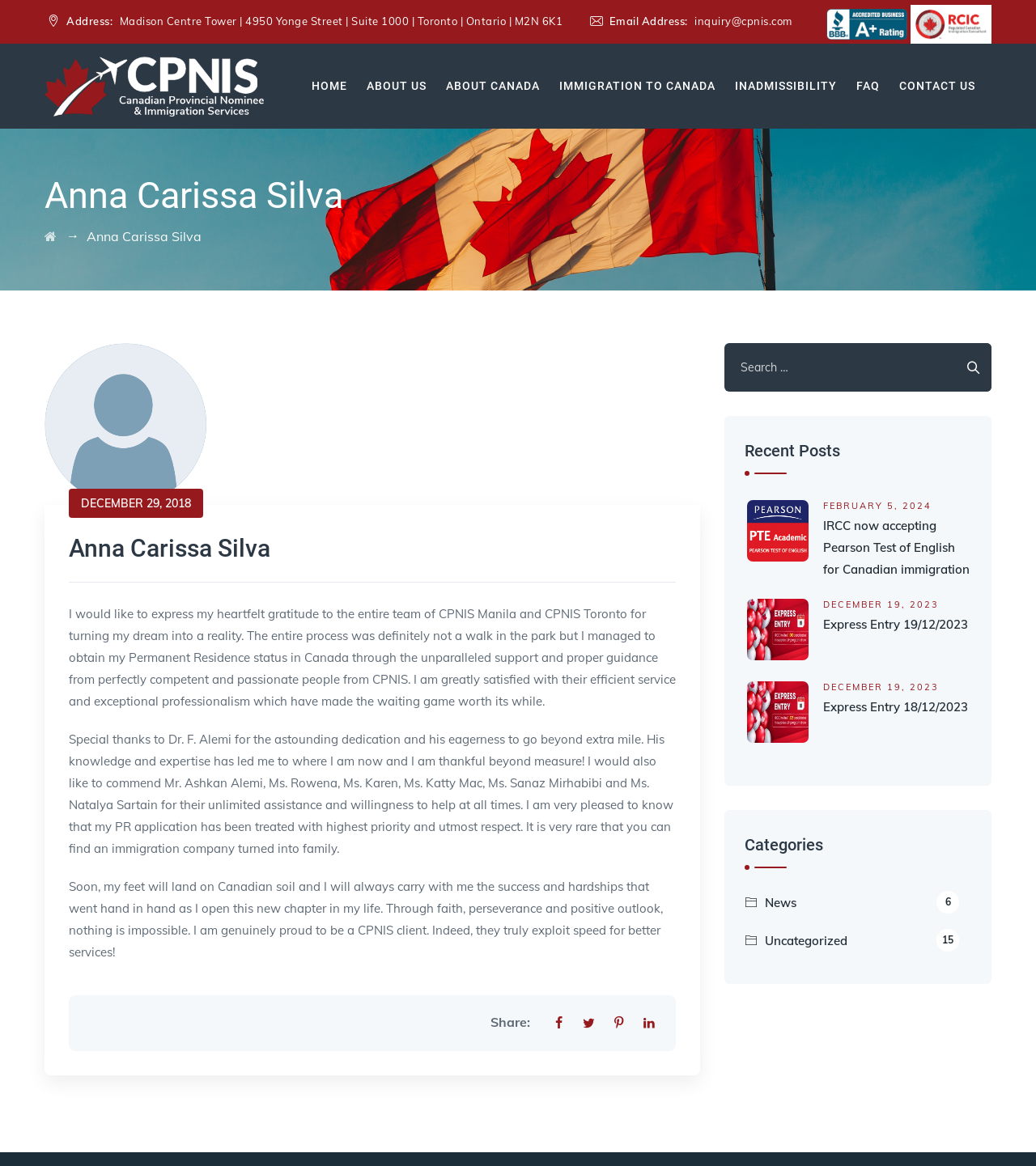What is the address of Anna Carissa Silva?
Please describe in detail the information shown in the image to answer the question.

I found the address by looking at the static text element with the label 'Address:' and its corresponding text content.